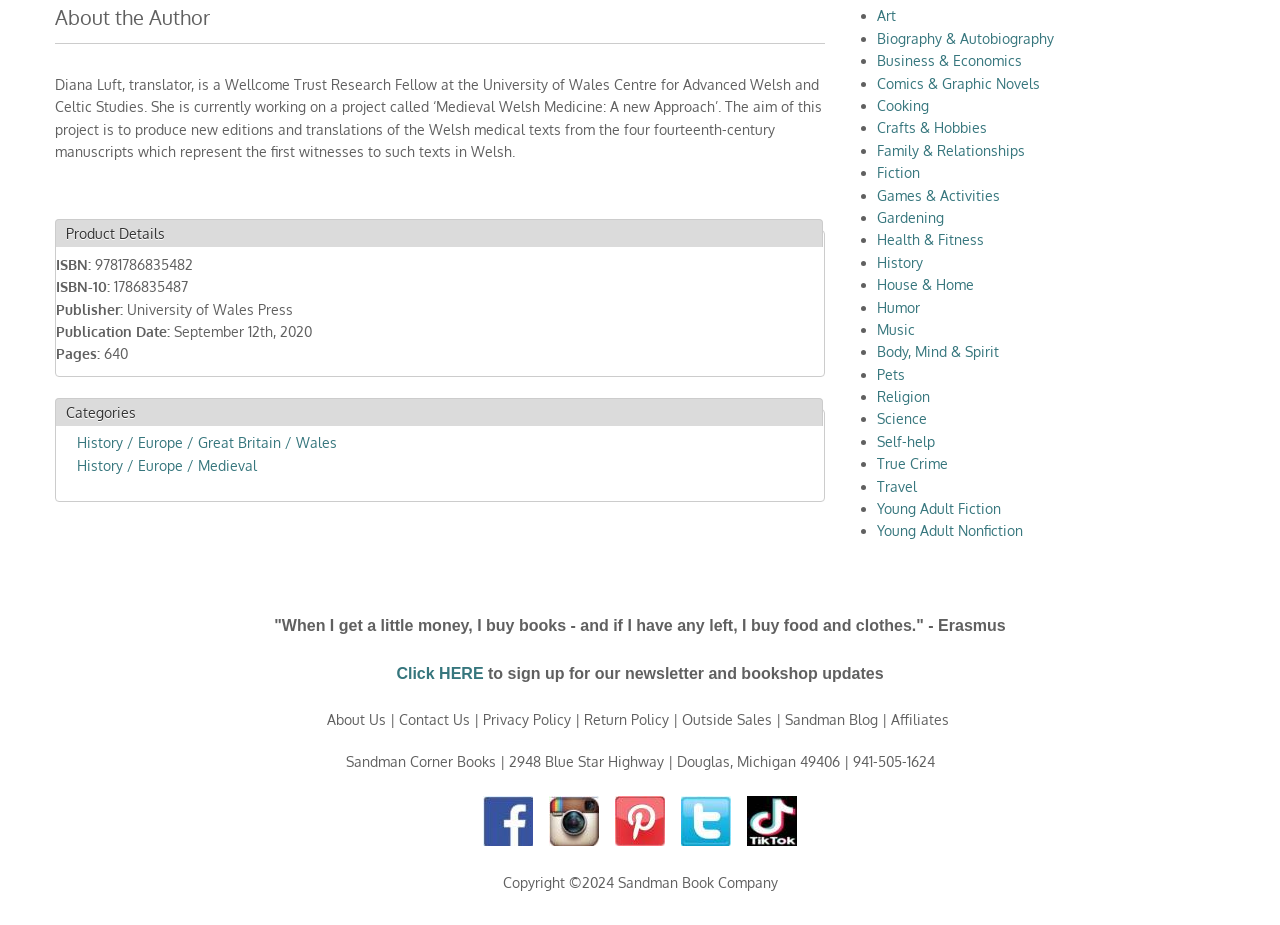Locate the bounding box coordinates of the clickable part needed for the task: "Contact us through email".

None